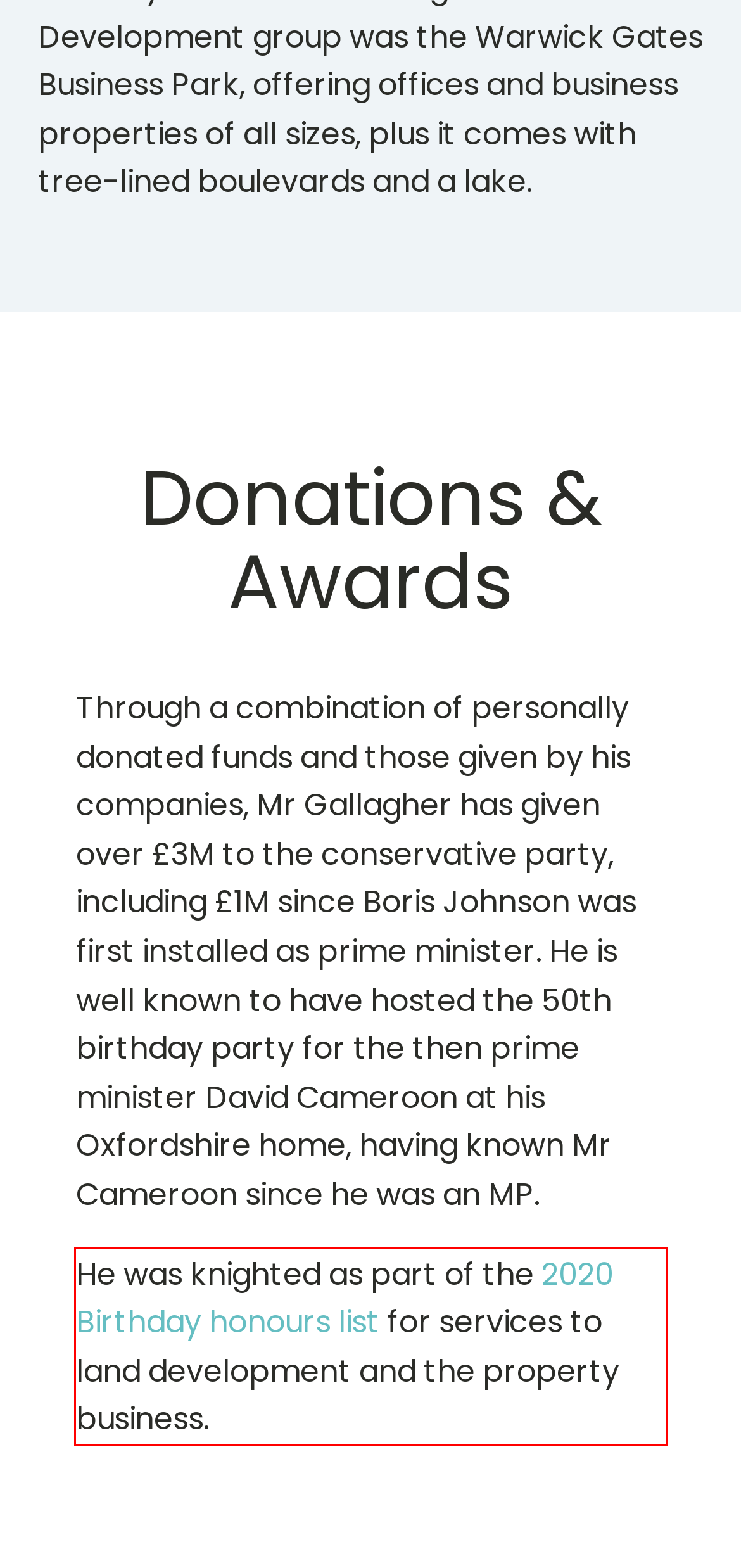You are presented with a screenshot containing a red rectangle. Extract the text found inside this red bounding box.

He was knighted as part of the 2020 Birthday honours list for services to land development and the property business.